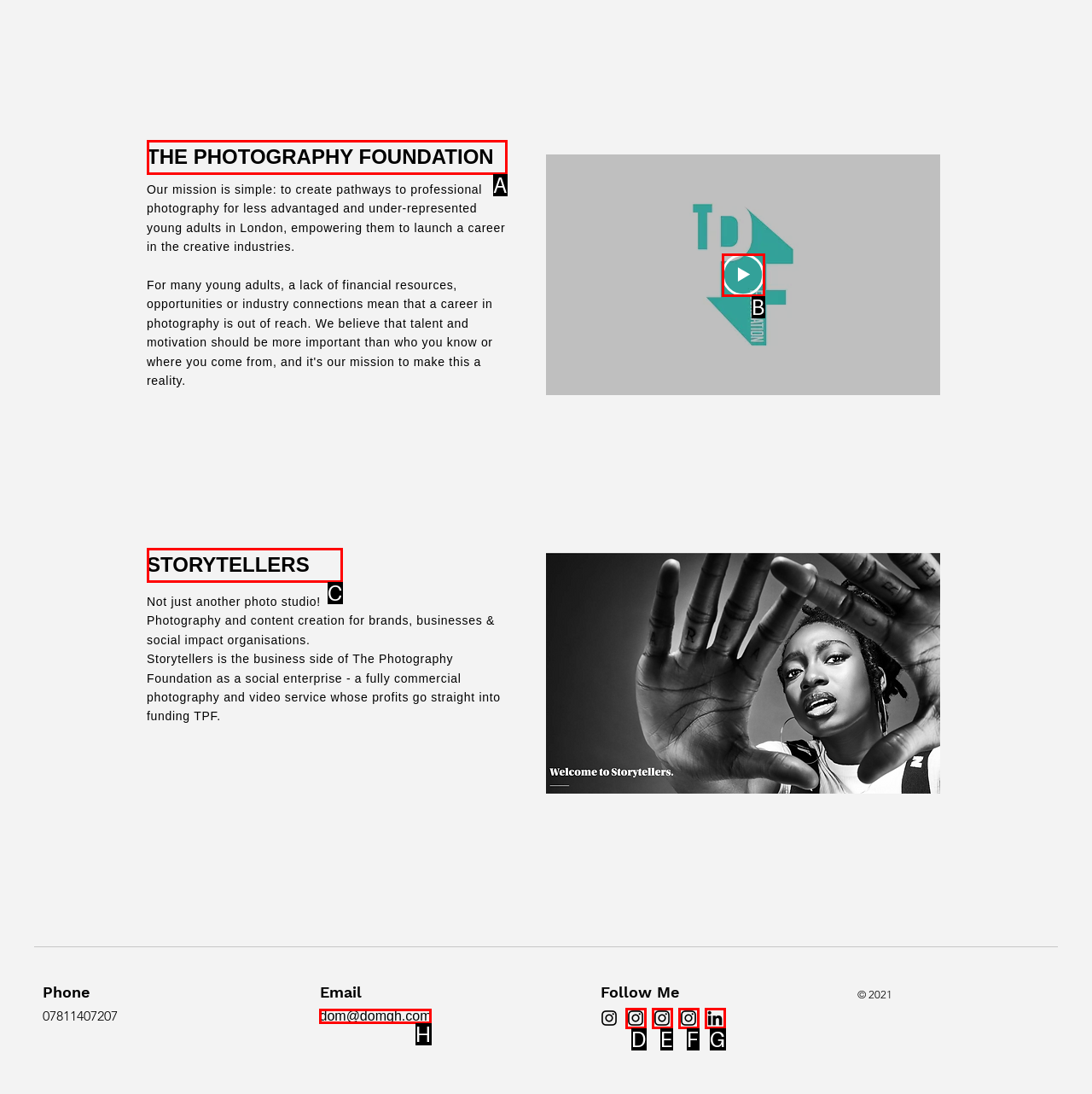Given the description: parent_node: THE PHOTOGRAPHY FOUNDATION, select the HTML element that best matches it. Reply with the letter of your chosen option.

A